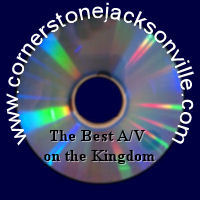Provide an in-depth description of the image.

The image features a reflective, shiny CD, prominently displaying the text "The Best A/V on the Kingdom" in the center. Surrounding the disc is a circular border with the text "www.cornerstonejacksonville.com," indicating a potential website associated with the service or content offered. The vibrant colors from the CD’s surface create a dynamic visual impact against a dark blue background, emphasizing the focus on audio and visual resources pertaining to biblical or kingdom themes. This imagery suggests a resource that may be beneficial for those interested in enhancing their understanding or experience of spiritual teachings through audio or video formats.